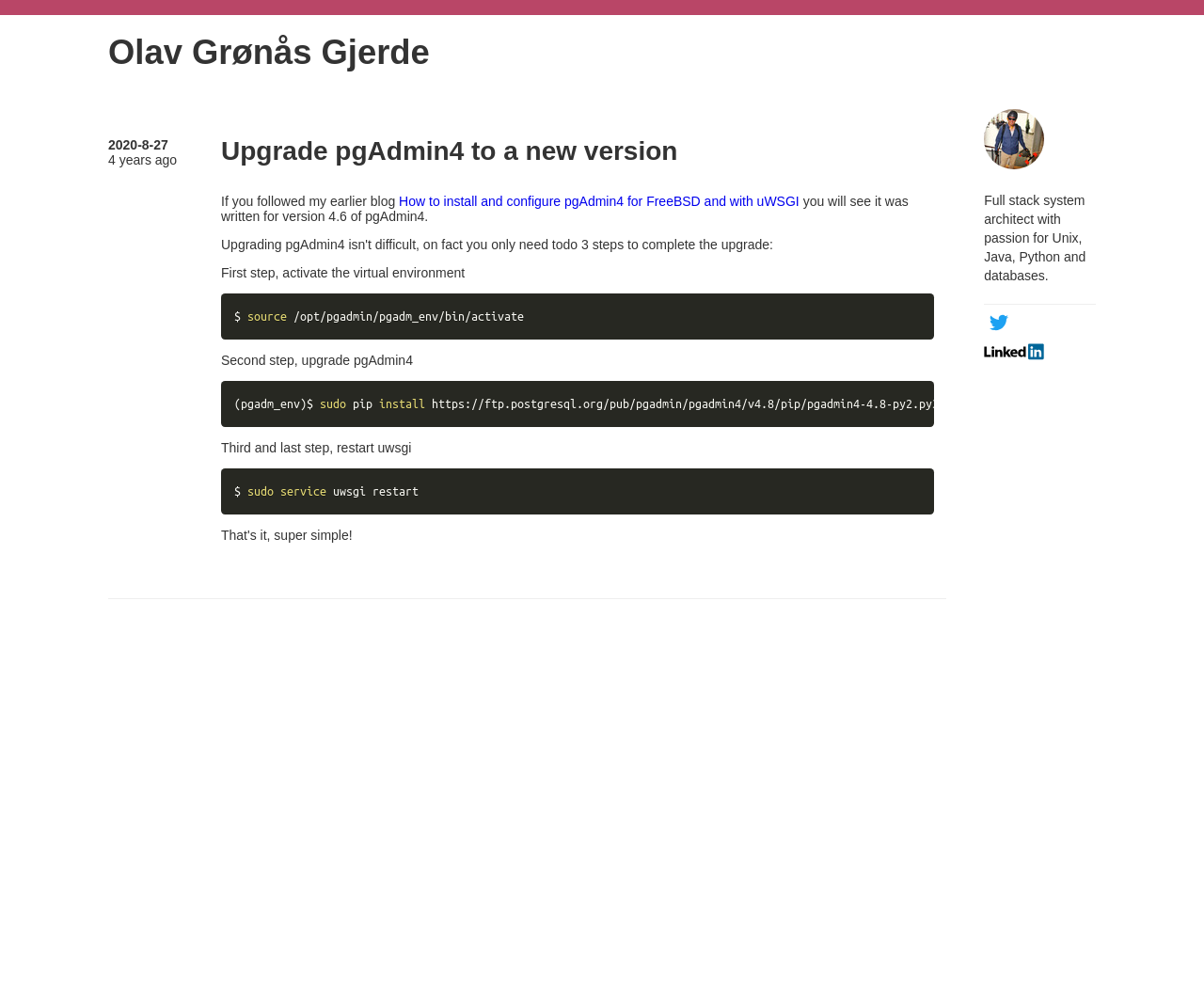Identify the bounding box for the given UI element using the description provided. Coordinates should be in the format (top-left x, top-left y, bottom-right x, bottom-right y) and must be between 0 and 1. Here is the description: .cls-1{fill:none;}.cls-2{fill:#1da1f2;}Twitter @olavgg

[0.817, 0.306, 0.91, 0.342]